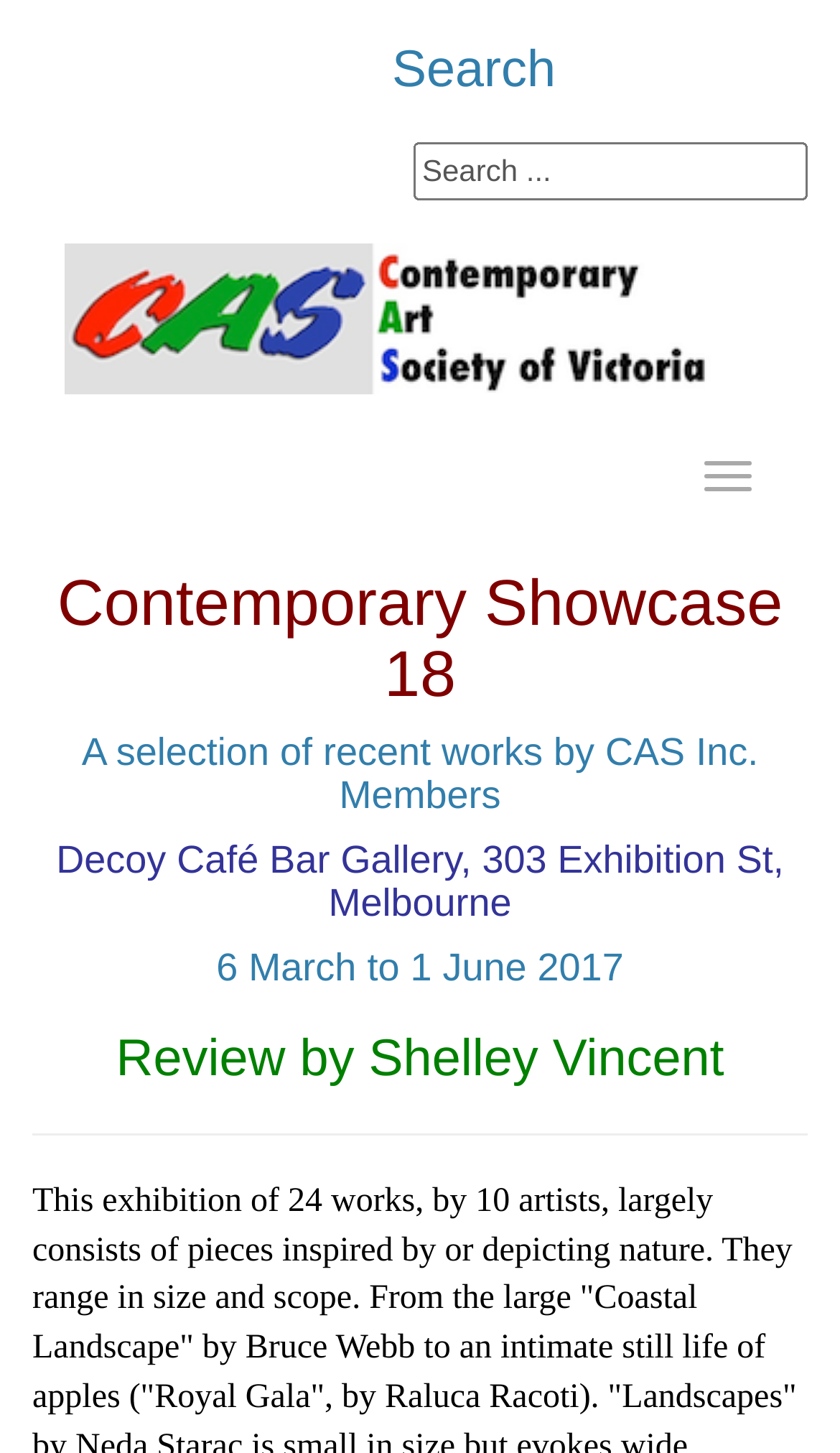What is the name of the art society?
Please provide a comprehensive answer based on the information in the image.

The answer can be found in the link element with the text 'Contemporary Art Society of Victoria Inc. - founded 1938 - exhibition and art sales opportunities for emerging and established contemporary Australian artists'. This link is likely to be the title or logo of the webpage, and it mentions the name of the art society.